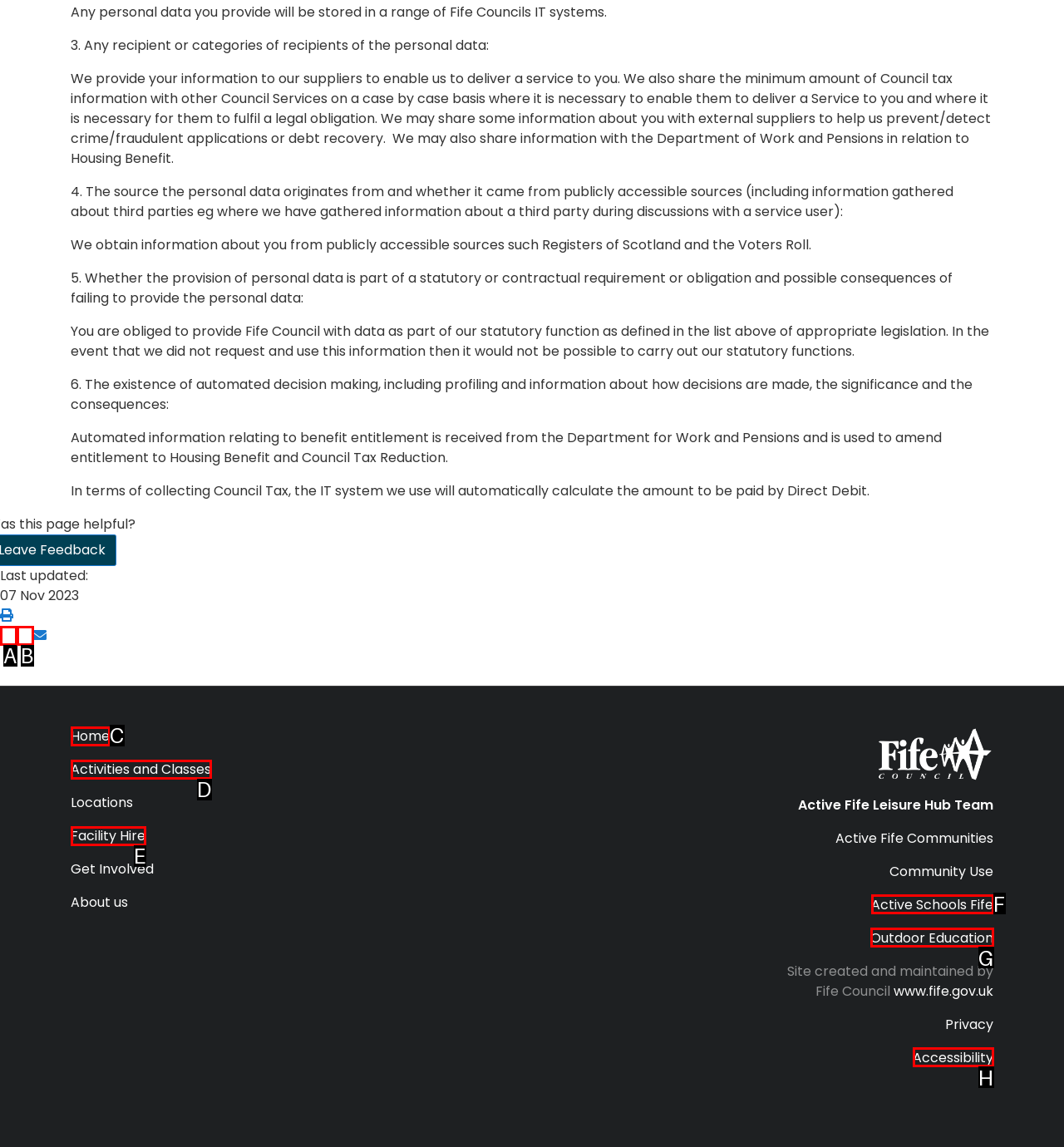Pick the option that corresponds to: title="Share on Facebook"
Provide the letter of the correct choice.

A